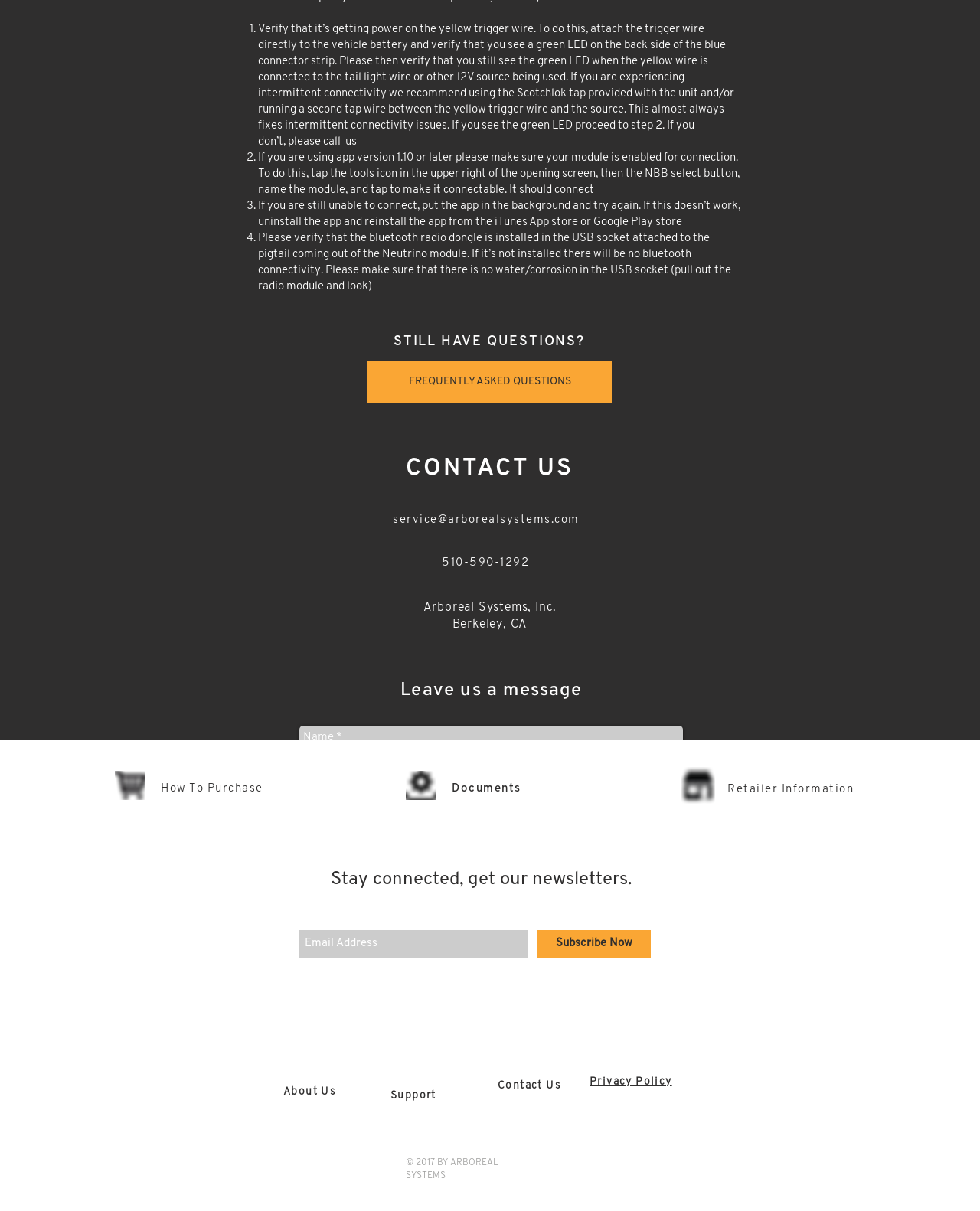What is the purpose of the 'Leave us a message' link?
Please provide a comprehensive answer based on the contents of the image.

The 'Leave us a message' link is provided at the bottom of the webpage, under the 'CONTACT US' section, which allows users to send a message to the company.